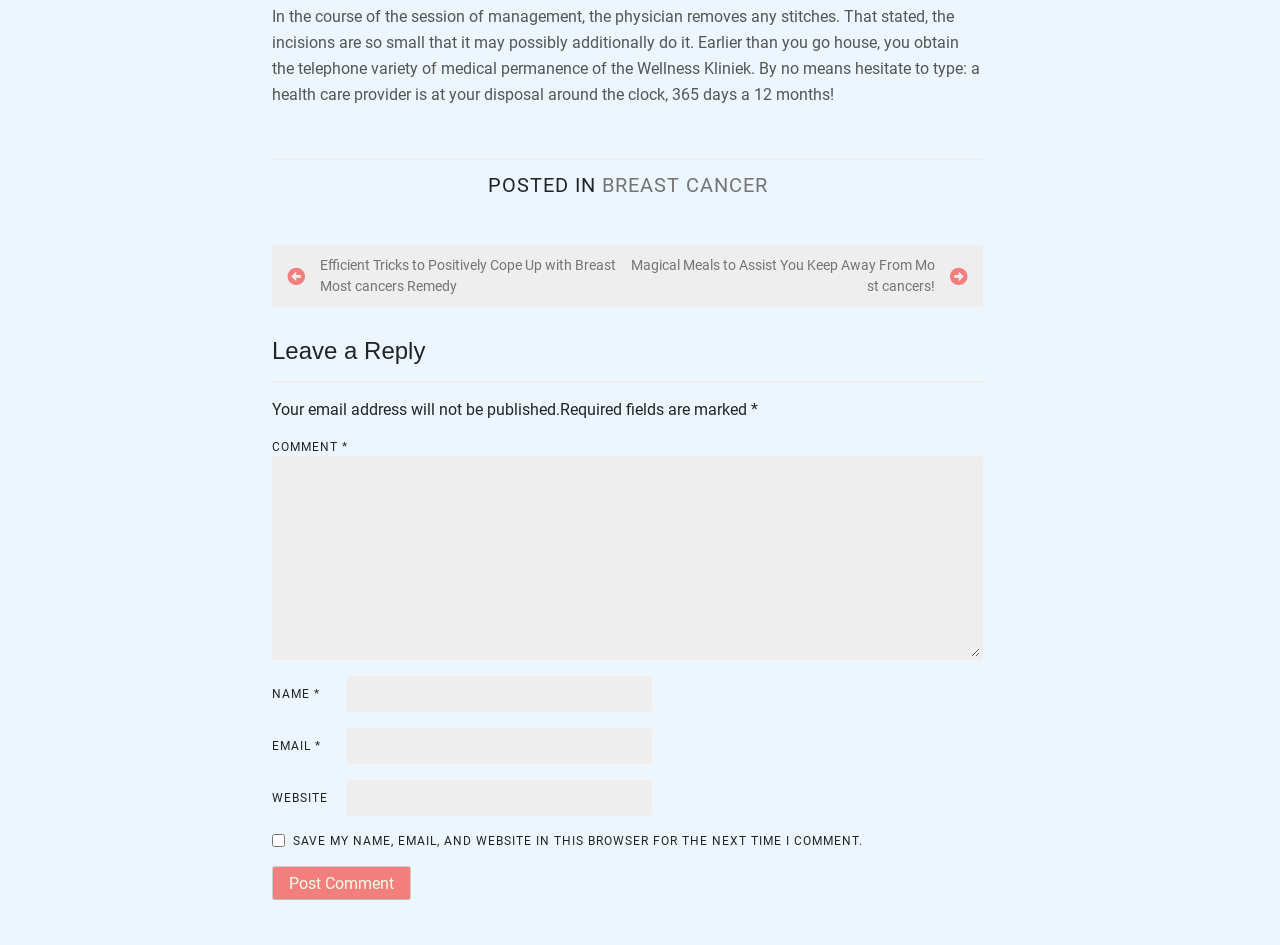Determine the bounding box coordinates of the clickable region to execute the instruction: "Click on Send me the recipe!". The coordinates should be four float numbers between 0 and 1, denoted as [left, top, right, bottom].

None